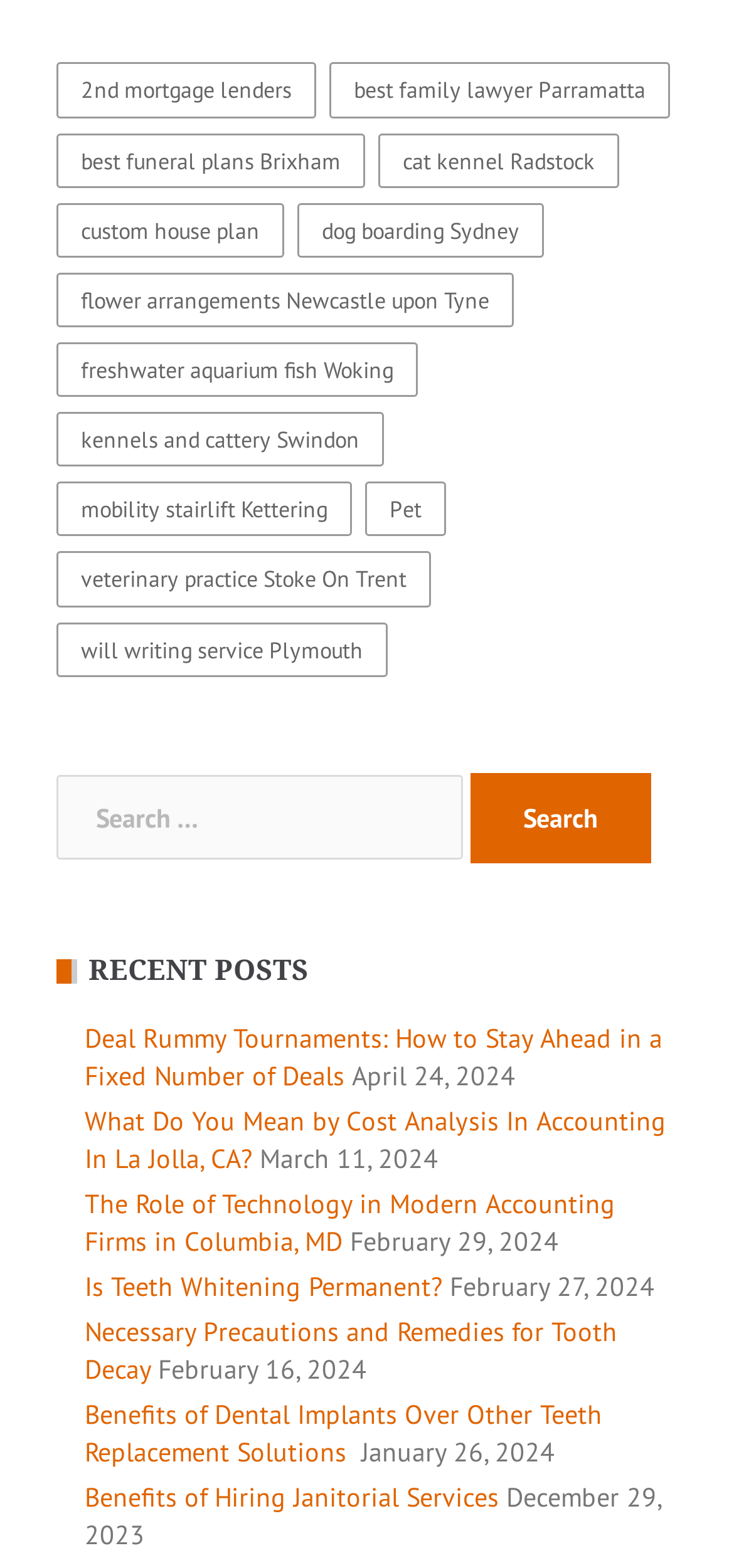Could you provide the bounding box coordinates for the portion of the screen to click to complete this instruction: "Click on the link '2nd mortgage lenders'"?

[0.077, 0.04, 0.431, 0.075]